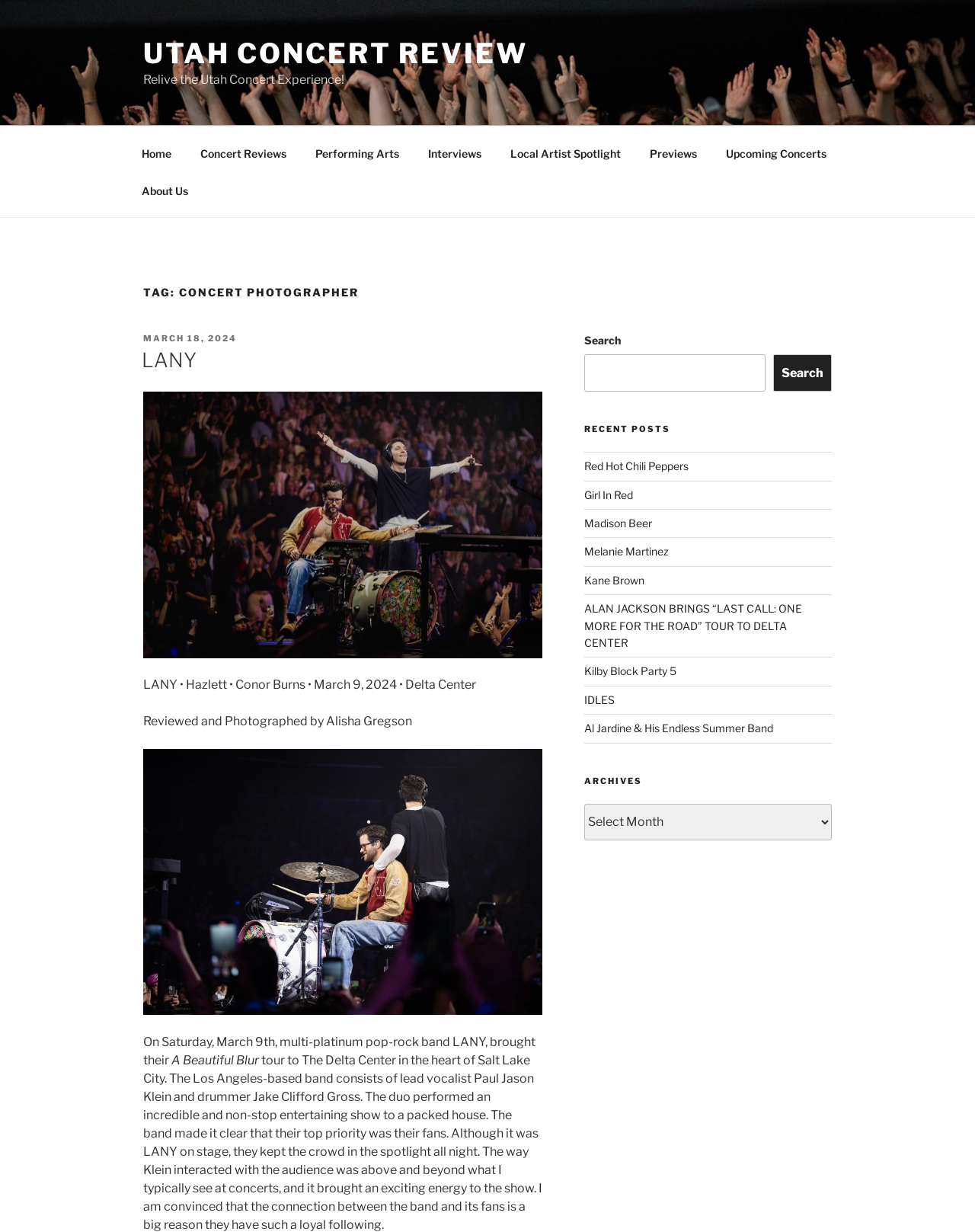Determine the bounding box coordinates for the HTML element mentioned in the following description: "Madison Beer". The coordinates should be a list of four floats ranging from 0 to 1, represented as [left, top, right, bottom].

[0.599, 0.419, 0.668, 0.43]